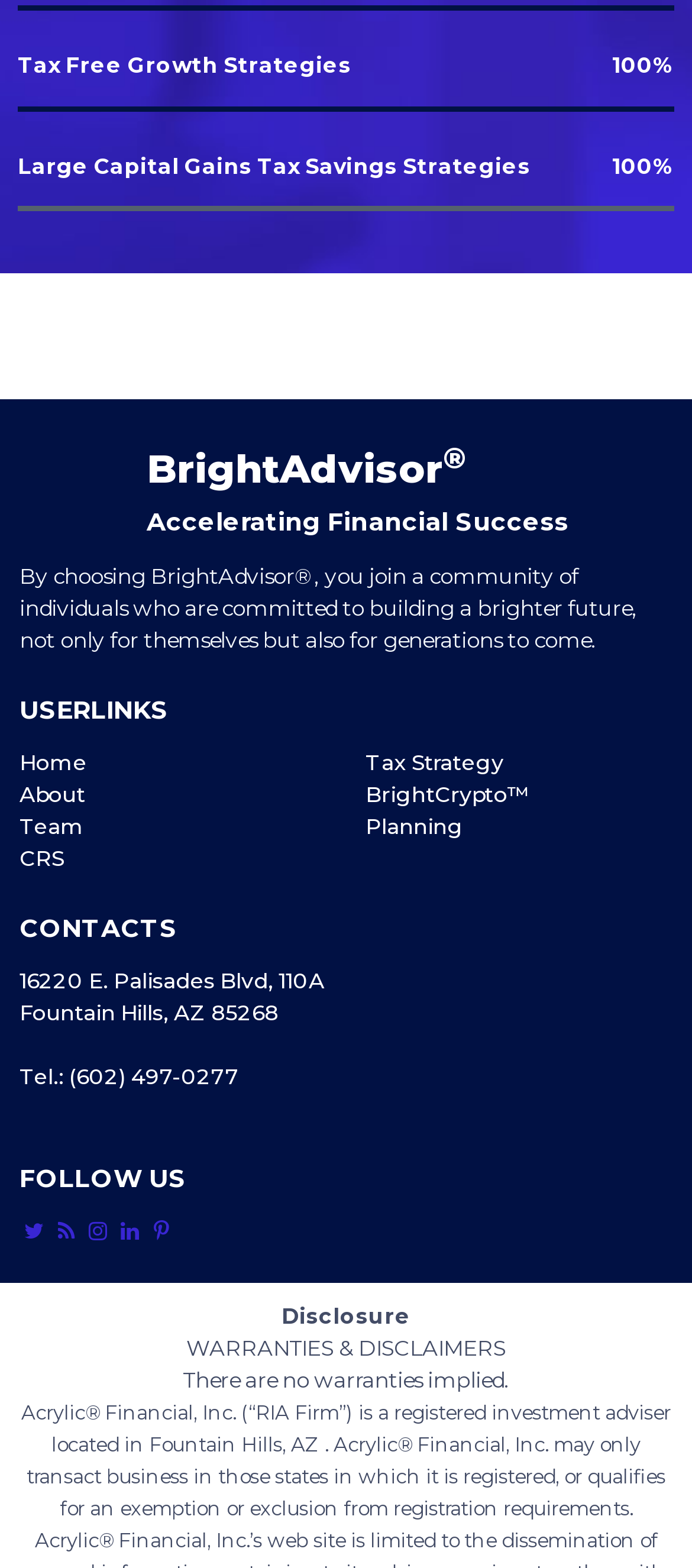How many social media links are there?
Provide a detailed and well-explained answer to the question.

The social media links are represented by icons, and there are 5 of them, which are likely links to Facebook, Twitter, LinkedIn, Instagram, and YouTube, respectively.